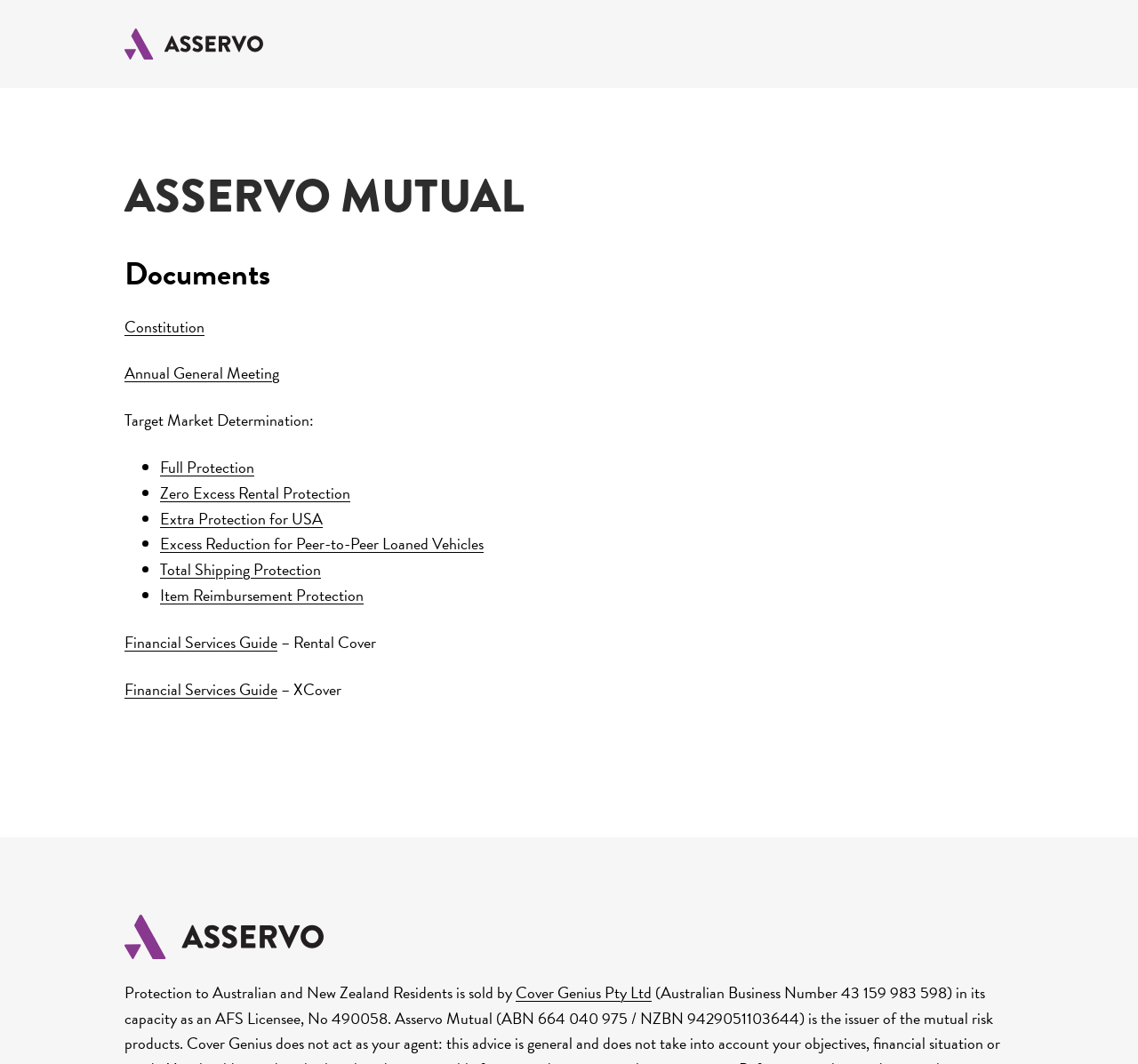Please identify the bounding box coordinates of the element on the webpage that should be clicked to follow this instruction: "View Annual General Meeting". The bounding box coordinates should be given as four float numbers between 0 and 1, formatted as [left, top, right, bottom].

[0.109, 0.34, 0.245, 0.362]